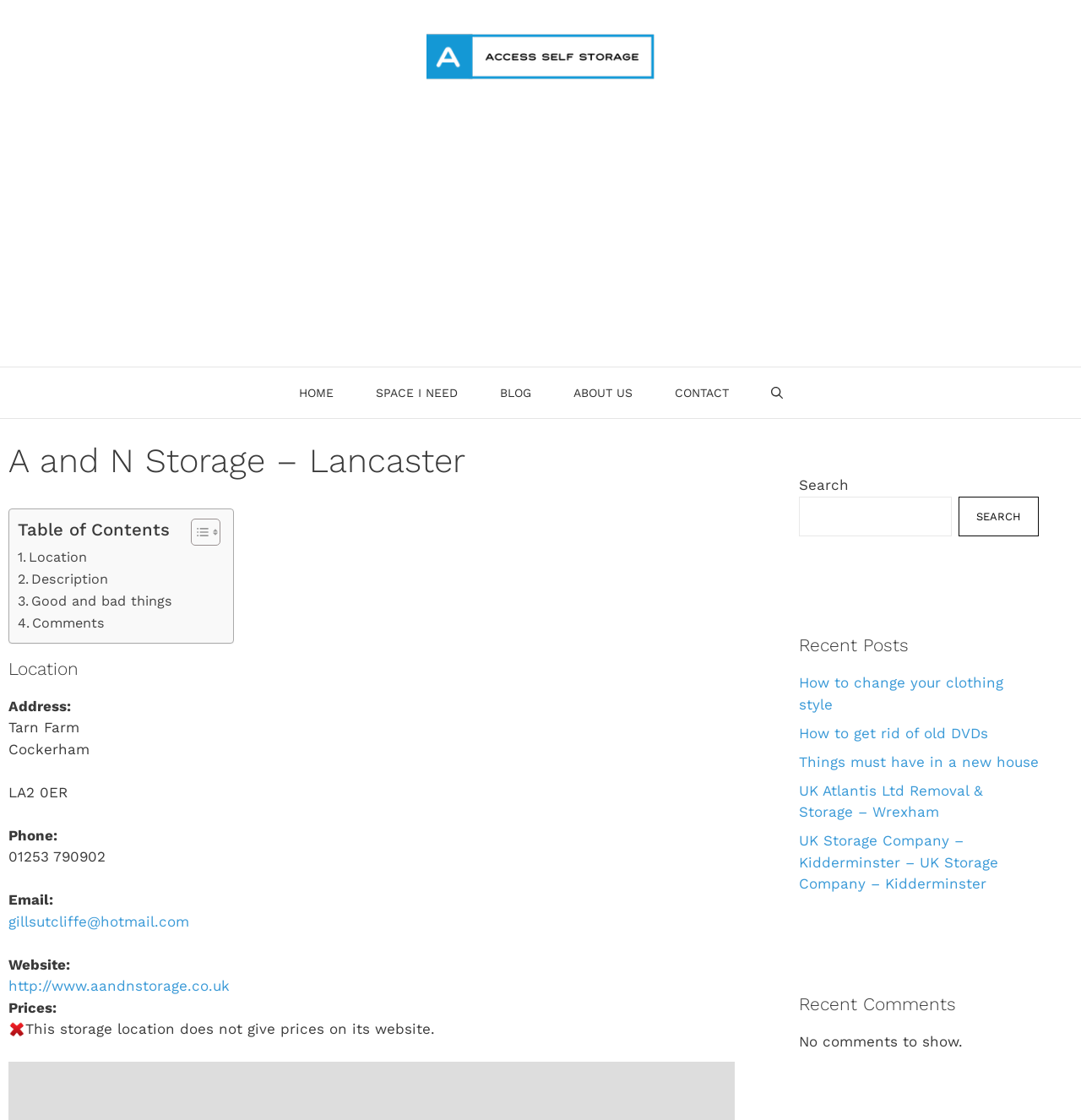Locate the bounding box coordinates of the clickable region necessary to complete the following instruction: "Click on the 'CONTACT' link". Provide the coordinates in the format of four float numbers between 0 and 1, i.e., [left, top, right, bottom].

[0.604, 0.328, 0.693, 0.373]